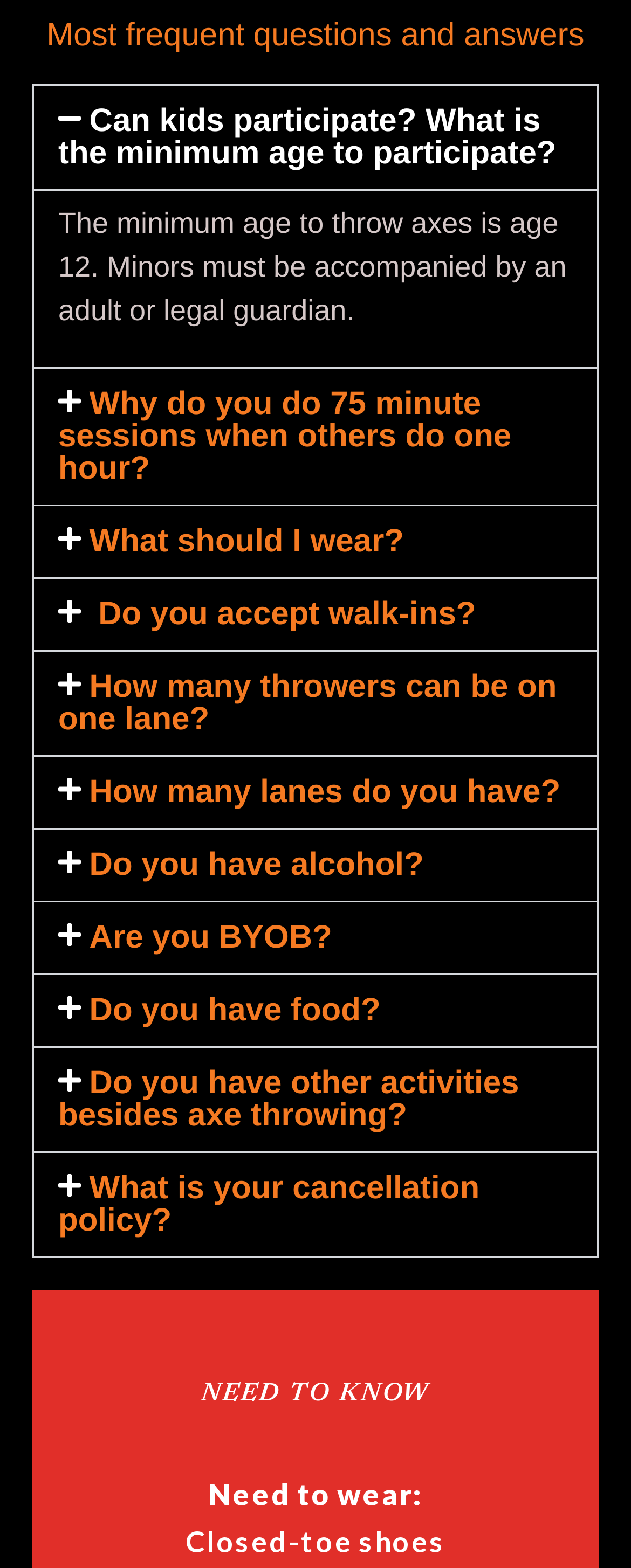Highlight the bounding box of the UI element that corresponds to this description: "Are you BYOB?".

[0.142, 0.587, 0.526, 0.61]